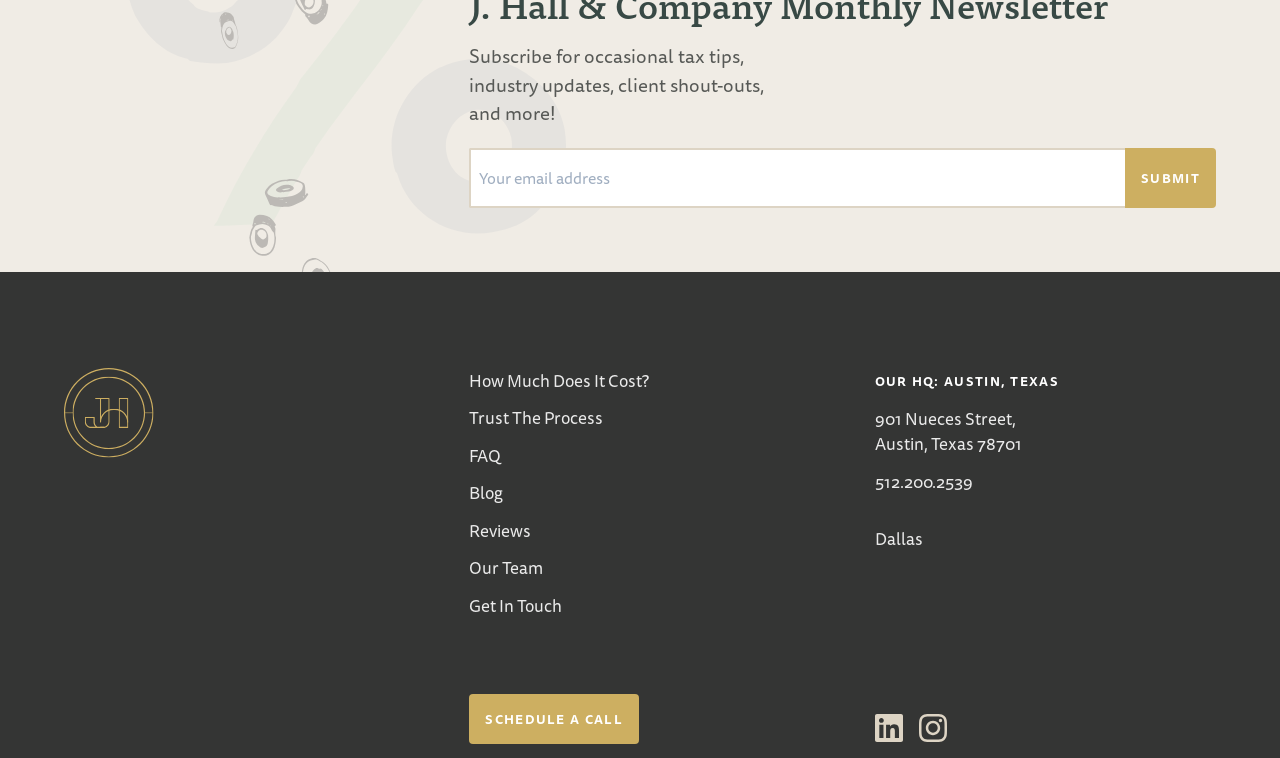Locate the coordinates of the bounding box for the clickable region that fulfills this instruction: "Enter email address".

[0.367, 0.195, 0.879, 0.274]